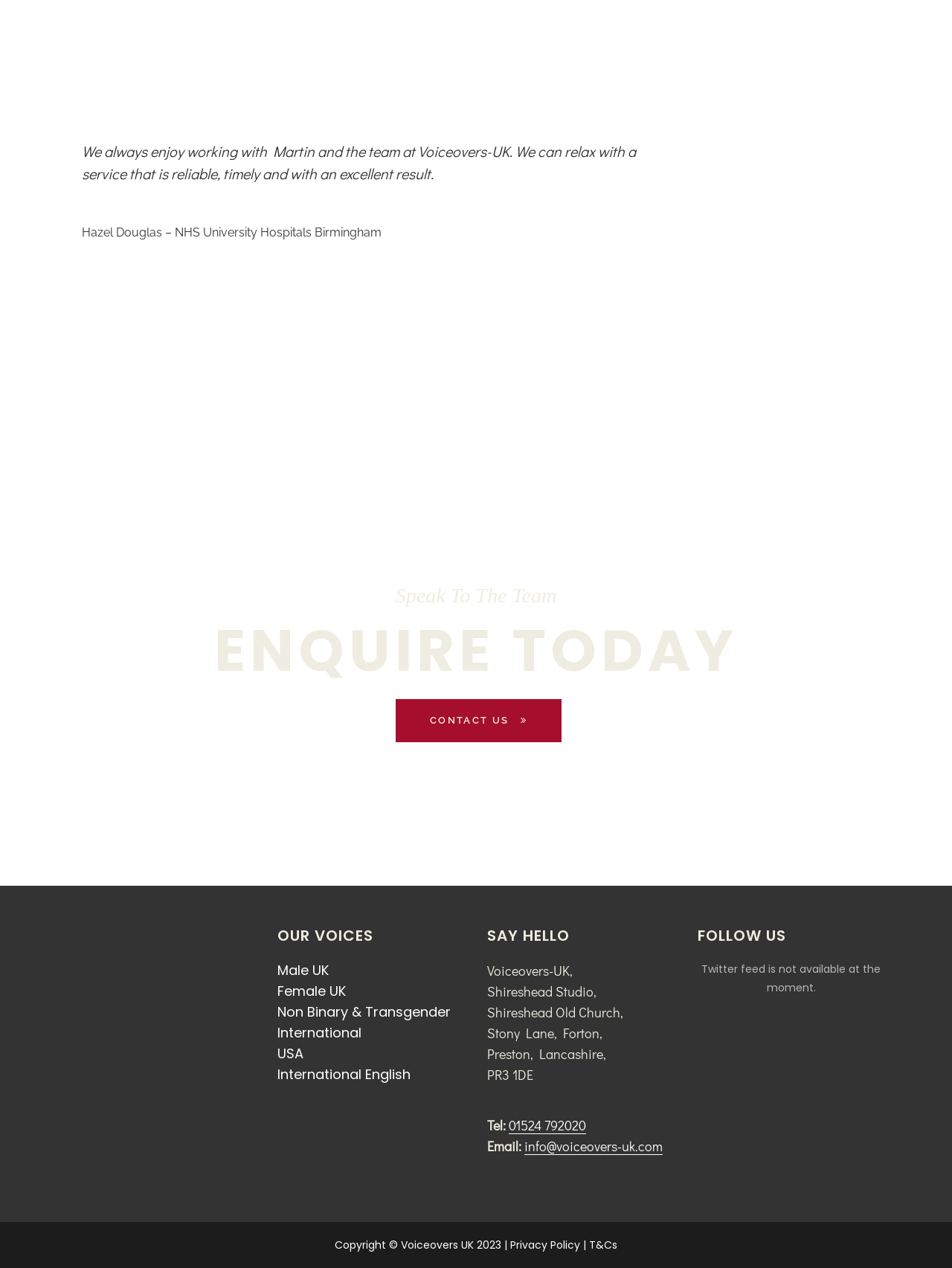Determine the bounding box coordinates of the clickable area required to perform the following instruction: "Click on 'OUR VOICES'". The coordinates should be represented as four float numbers between 0 and 1: [left, top, right, bottom].

[0.291, 0.731, 0.488, 0.746]